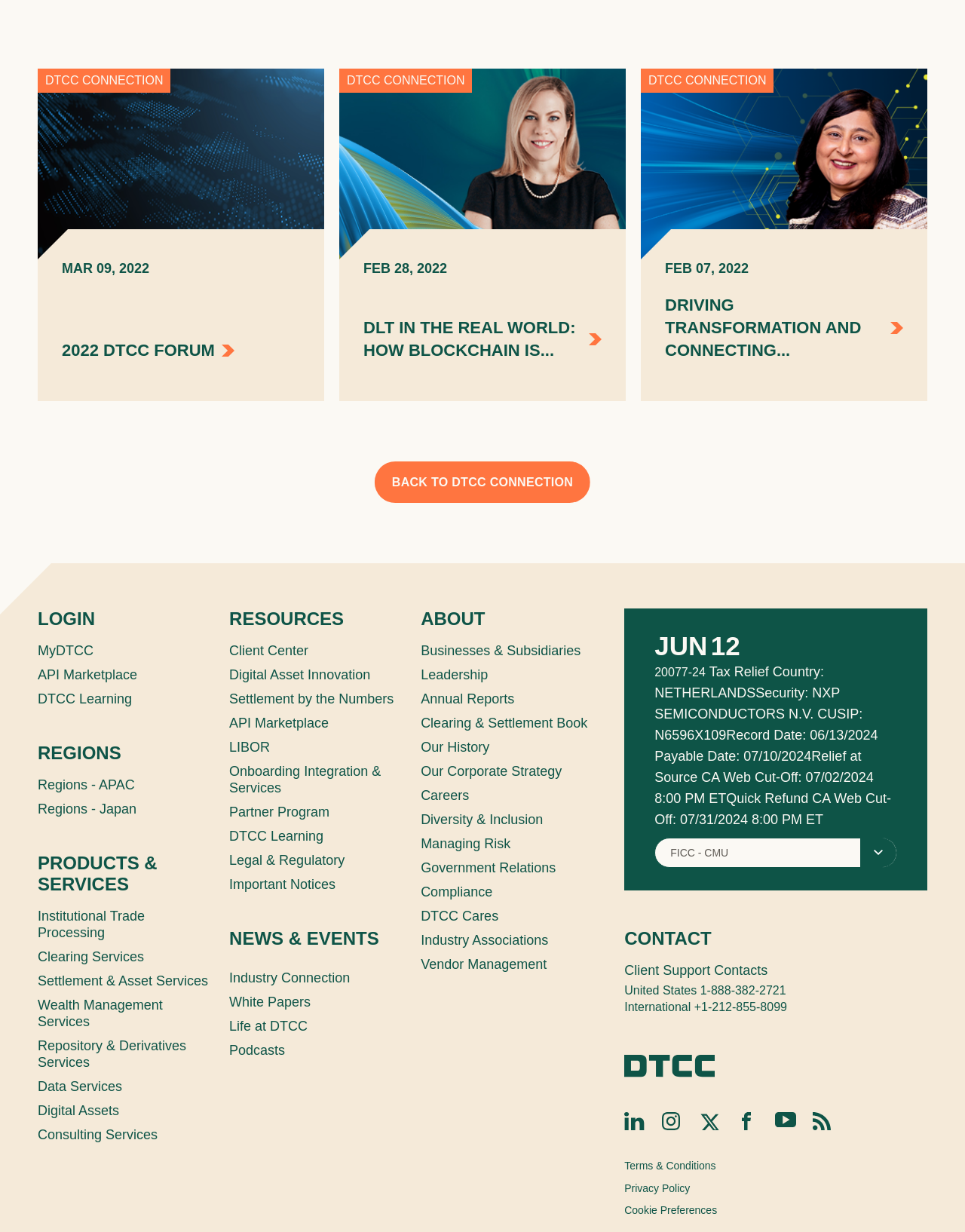Provide a one-word or short-phrase response to the question:
What is the date of the third post?

FEB 07, 2022